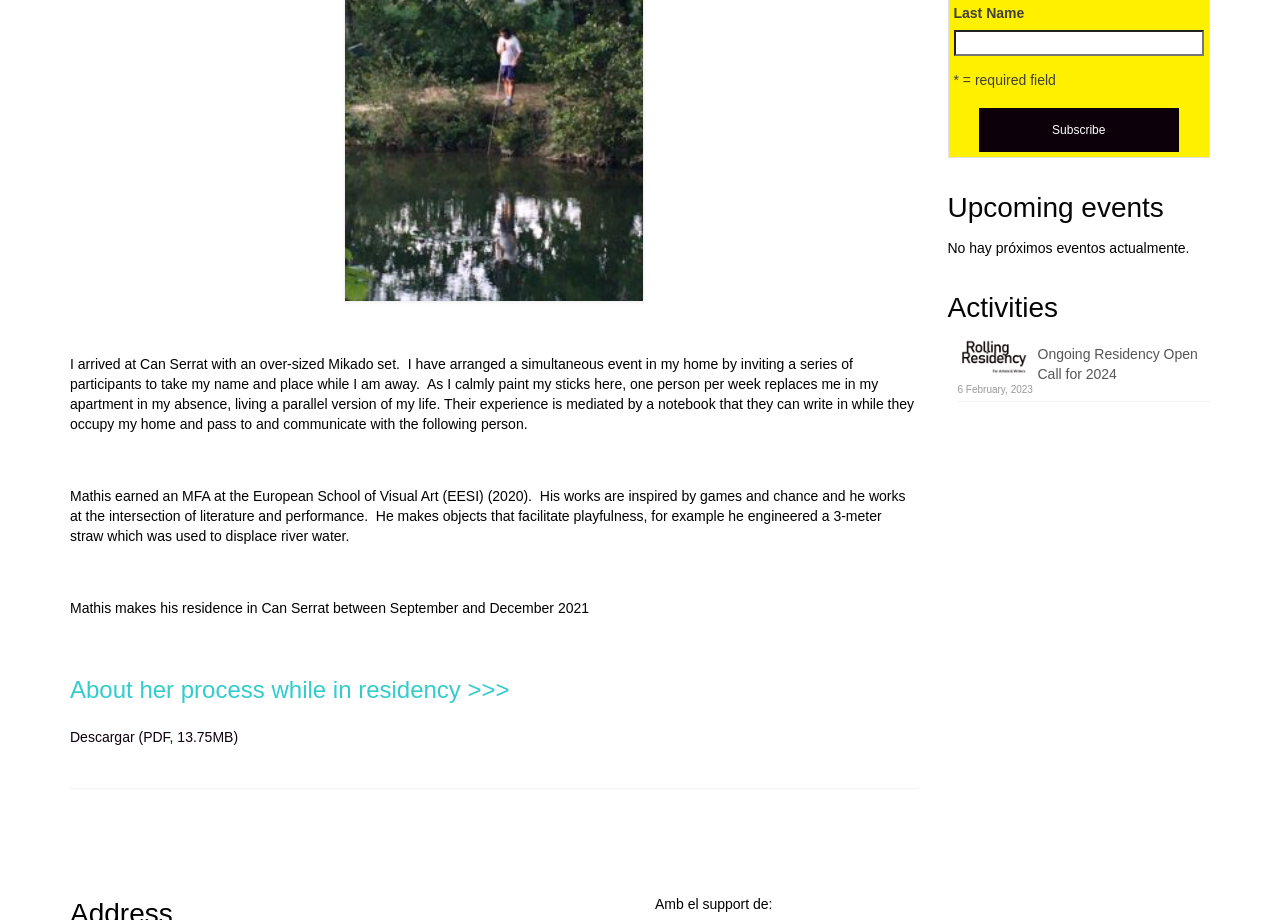Find and provide the bounding box coordinates for the UI element described here: "parent_node: Last Name name="mc_mv_LNAME"". The coordinates should be given as four float numbers between 0 and 1: [left, top, right, bottom].

[0.745, 0.032, 0.941, 0.06]